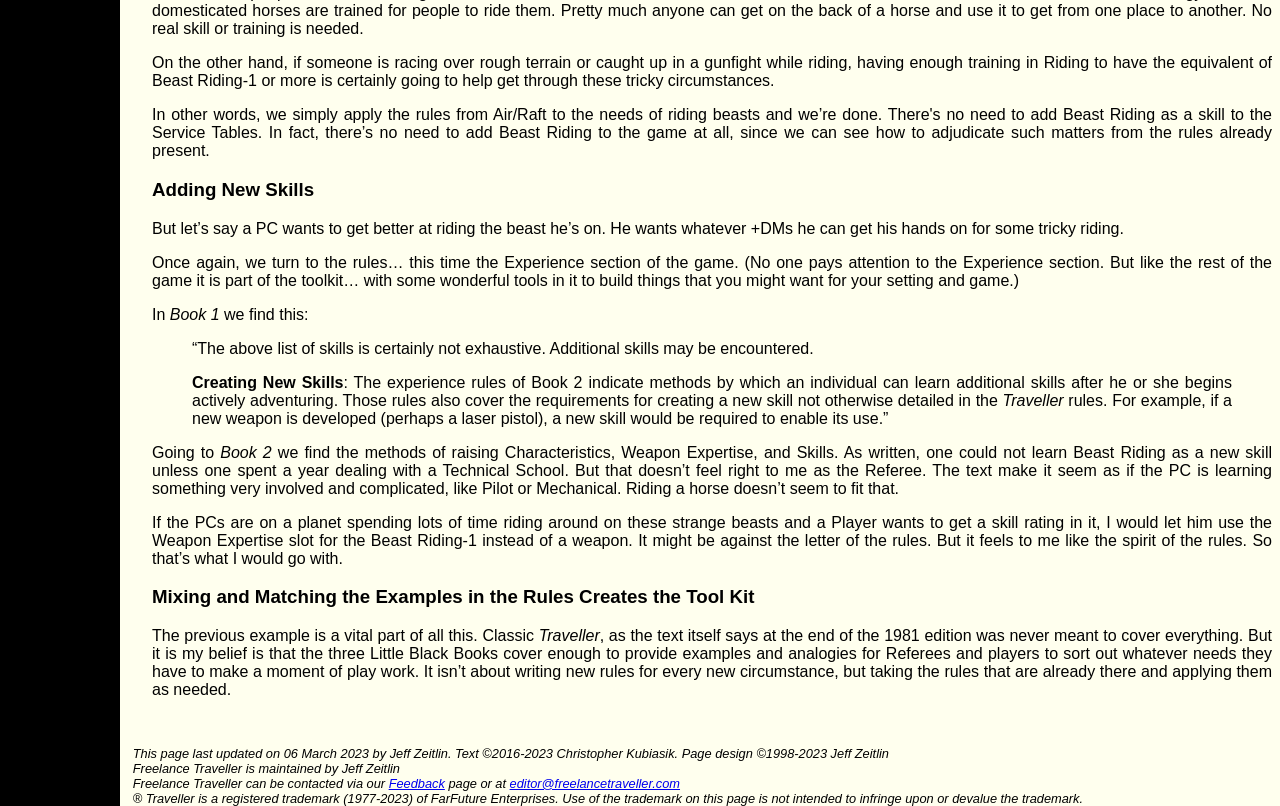Please reply to the following question with a single word or a short phrase:
What is the name of the game being discussed?

Classic Traveller